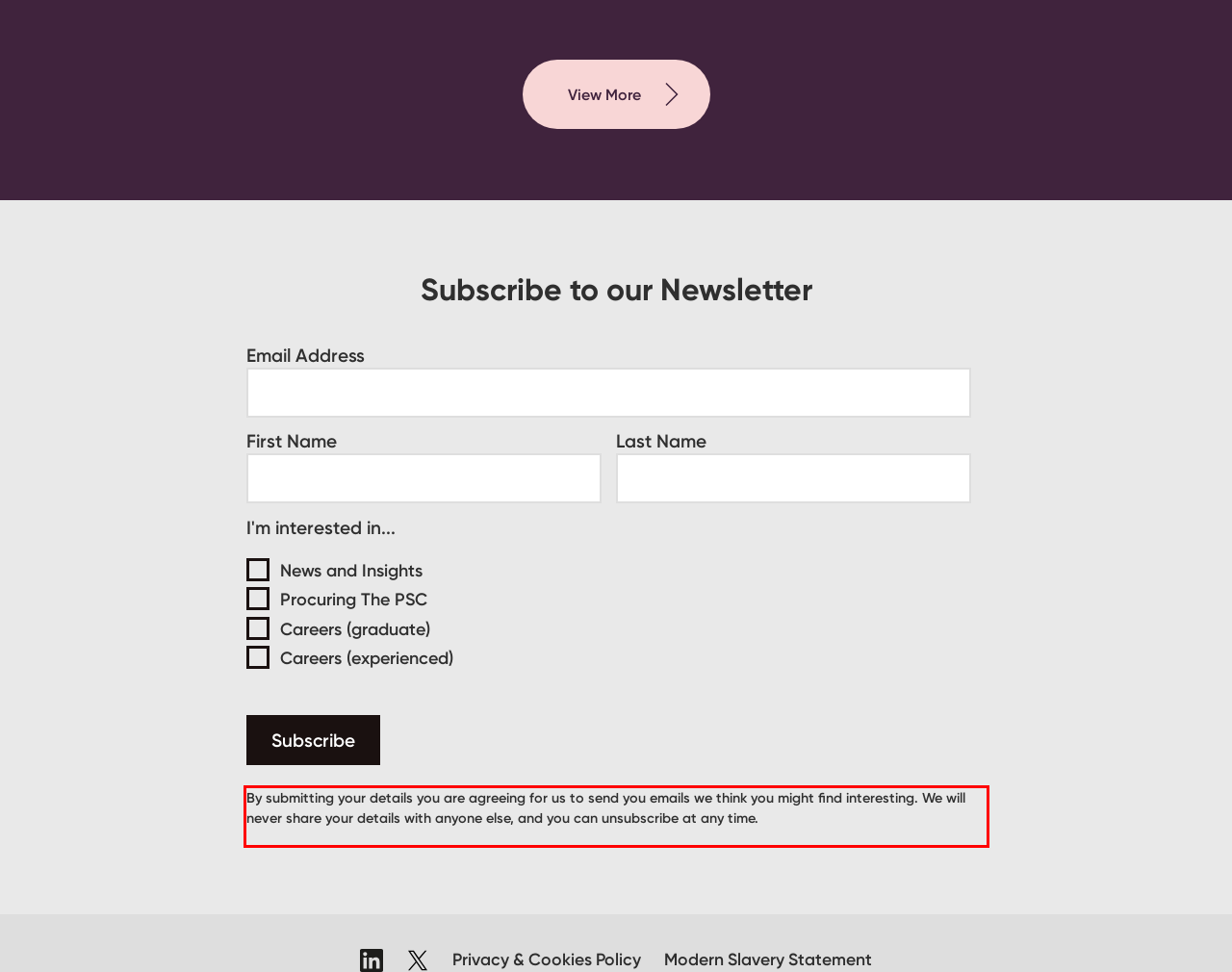Please analyze the provided webpage screenshot and perform OCR to extract the text content from the red rectangle bounding box.

By submitting your details you are agreeing for us to send you emails we think you might find interesting. We will never share your details with anyone else, and you can unsubscribe at any time.